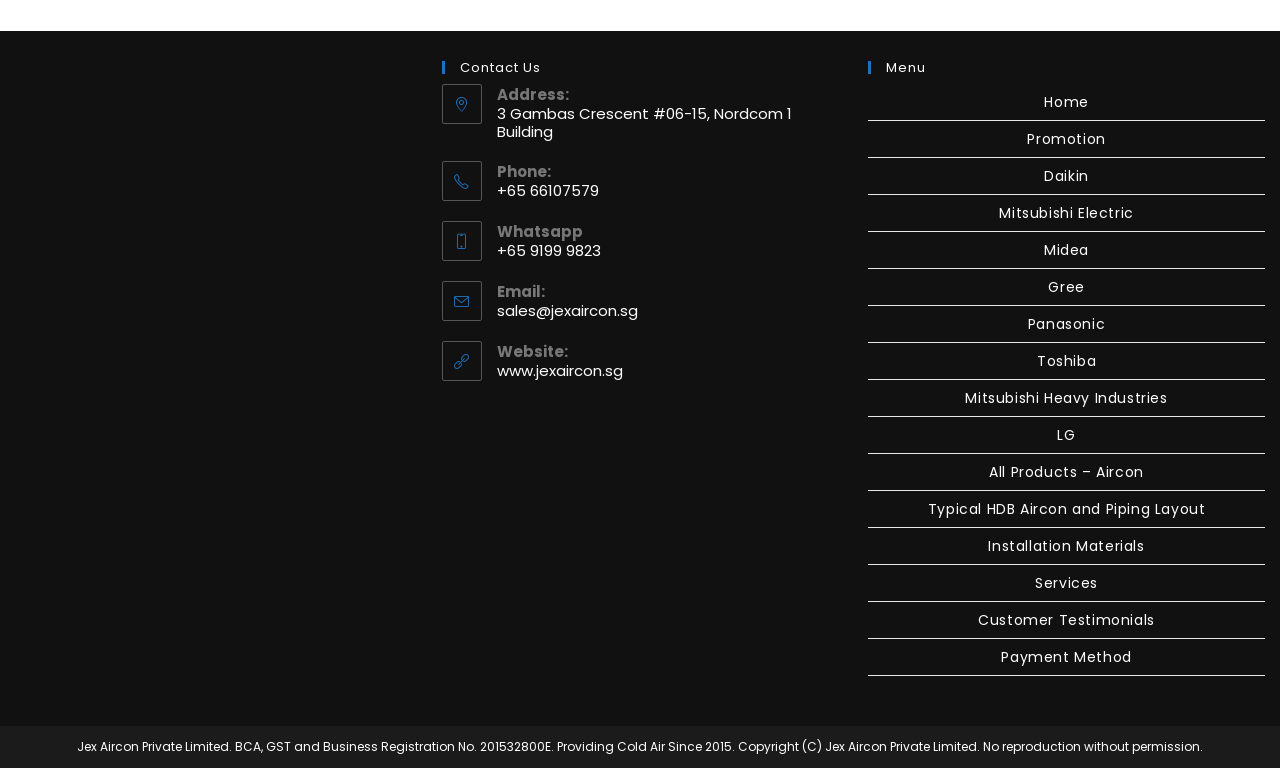Answer the question below using just one word or a short phrase: 
How many aircon brands are listed?

8